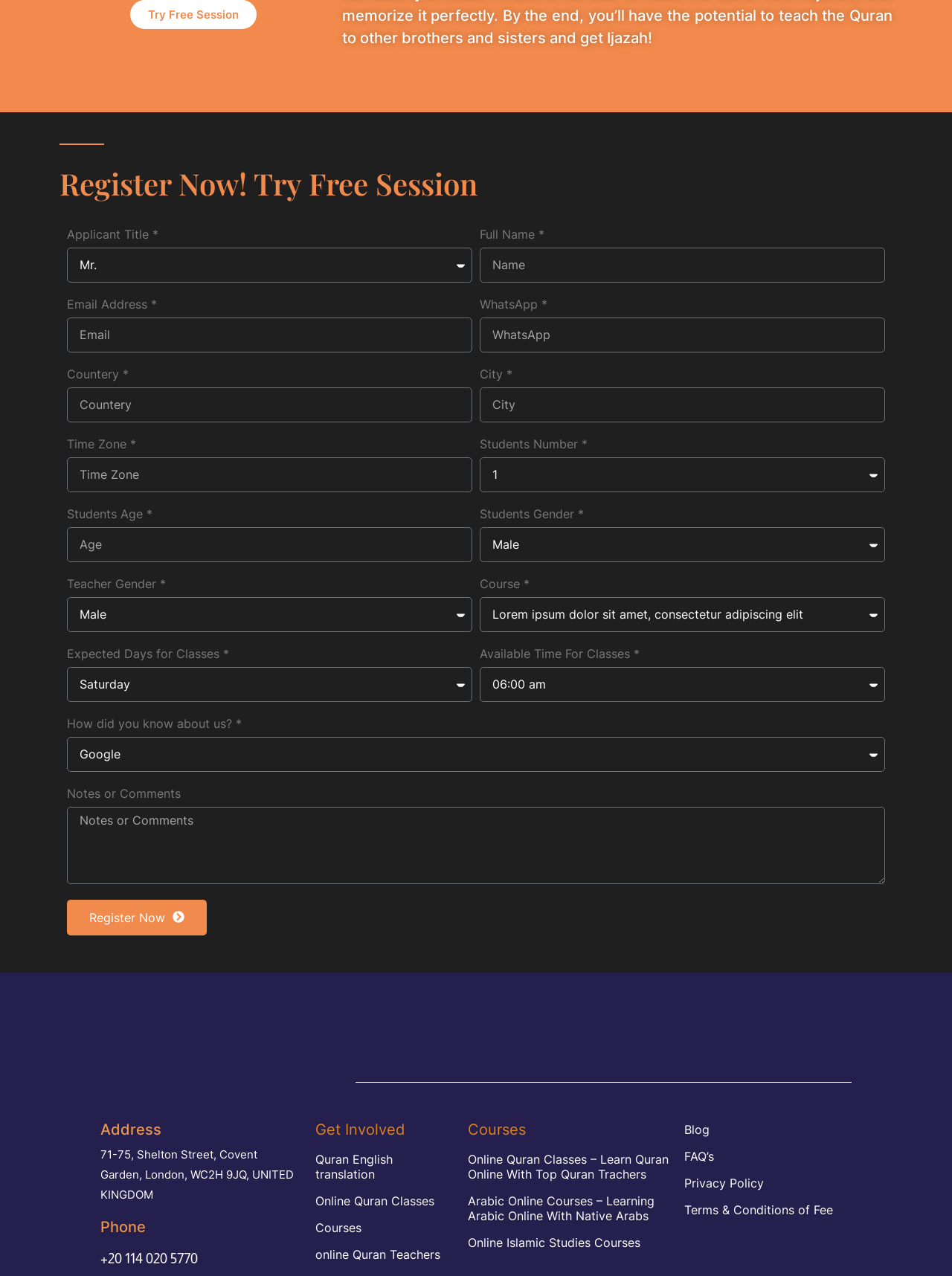What types of courses are offered?
Using the image as a reference, give an elaborate response to the question.

The webpage provides links to various courses, including online Quran classes, Arabic online courses, and Islamic studies courses, indicating that the website offers a range of courses related to Quran and Arabic studies.